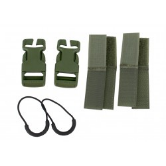Formulate a detailed description of the image content.

The image displays a set of tactical gear components, including two military-style clips and two straps in a dark green hue, designed for use with MOLLE (Modular Lightweight Load-carrying Equipment) systems. The clips are sturdy and feature a design suited for secure attachment to packs or other equipment, while the straps provide additional versatility for carrying. This set is part of the "Backpack Repair Kit," which is intended for field repairs of backpacks equipped with MOLLE systems. Ideal for outdoor enthusiasts, military personnel, and tactical operatives, these components enhance the functionality and durability of tactical gear in various environments.